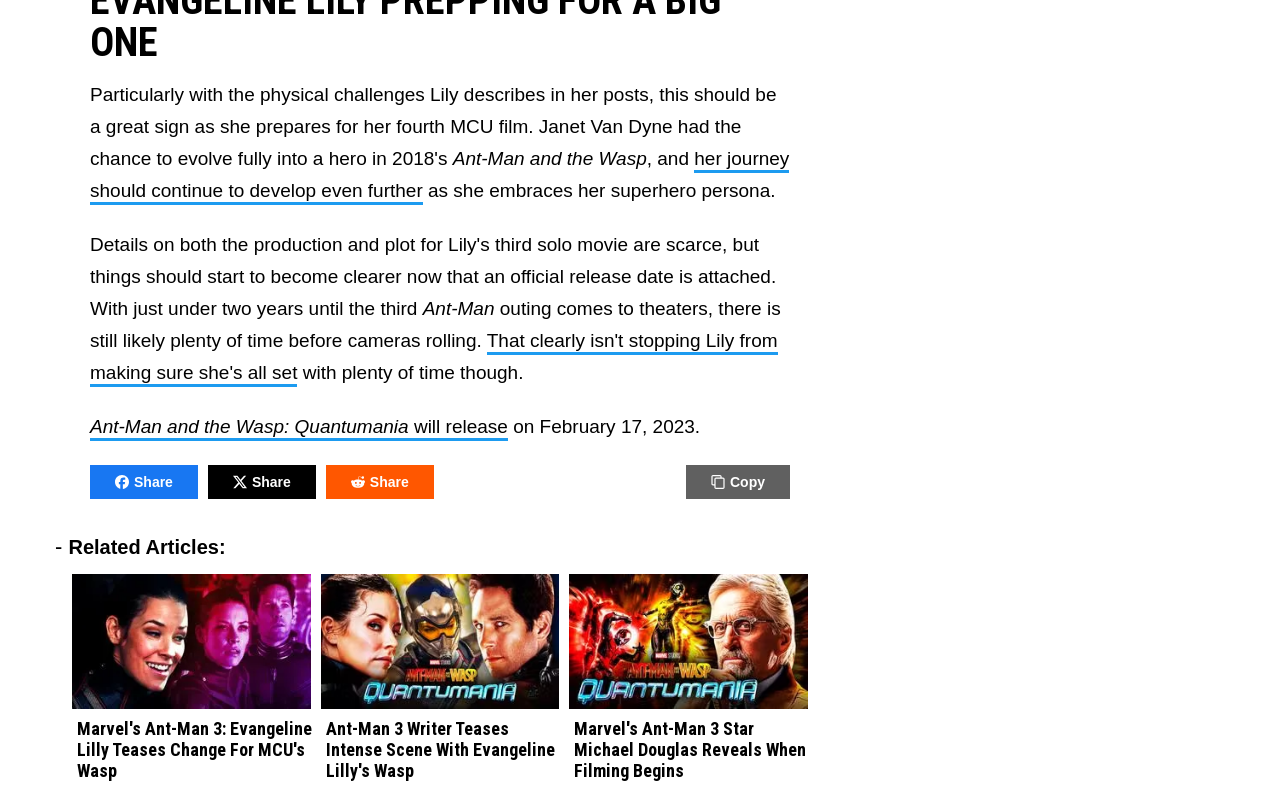Could you highlight the region that needs to be clicked to execute the instruction: "Copy the link"?

[0.536, 0.592, 0.617, 0.636]